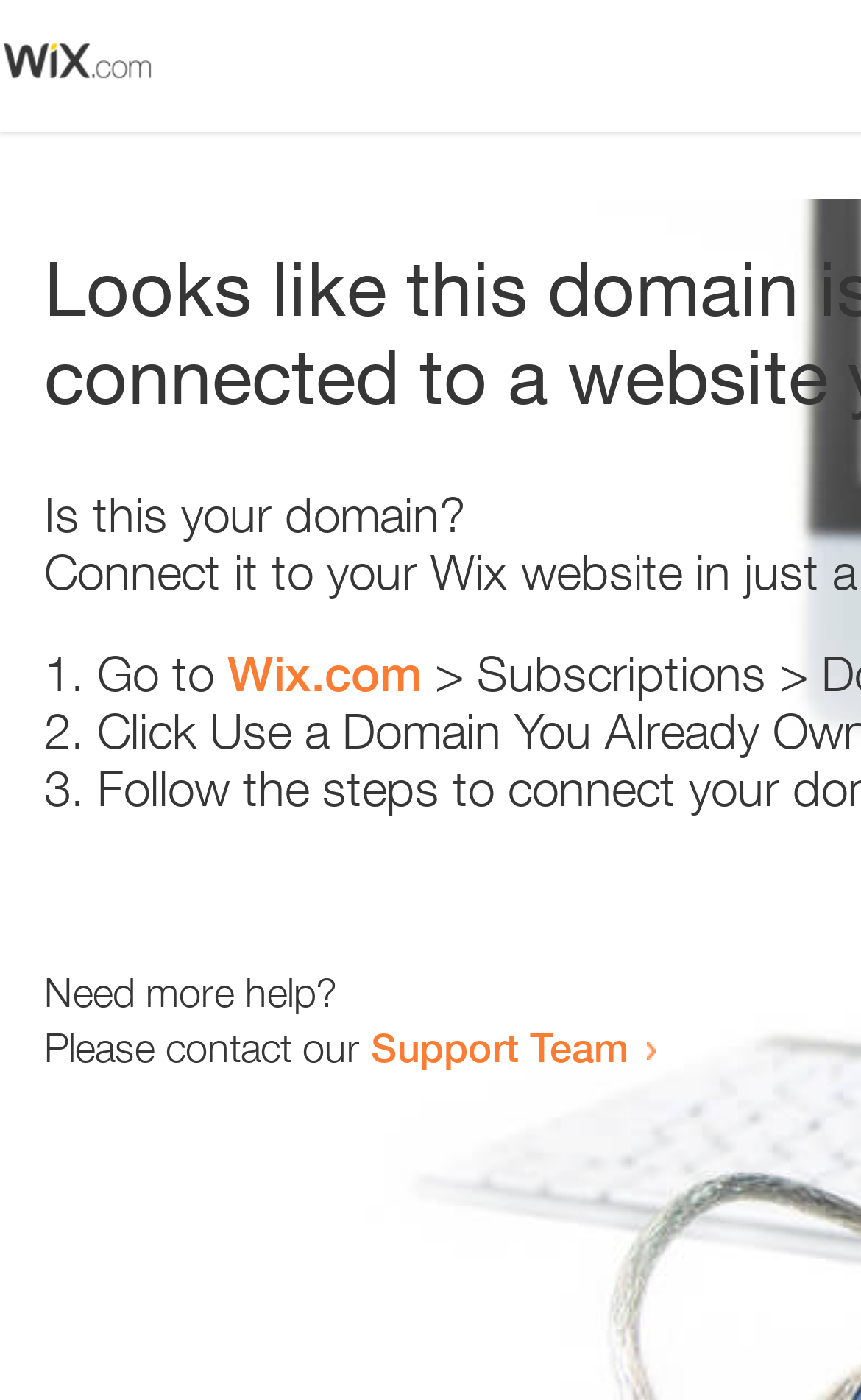What is the tone of the webpage?
From the image, provide a succinct answer in one word or a short phrase.

Helpful